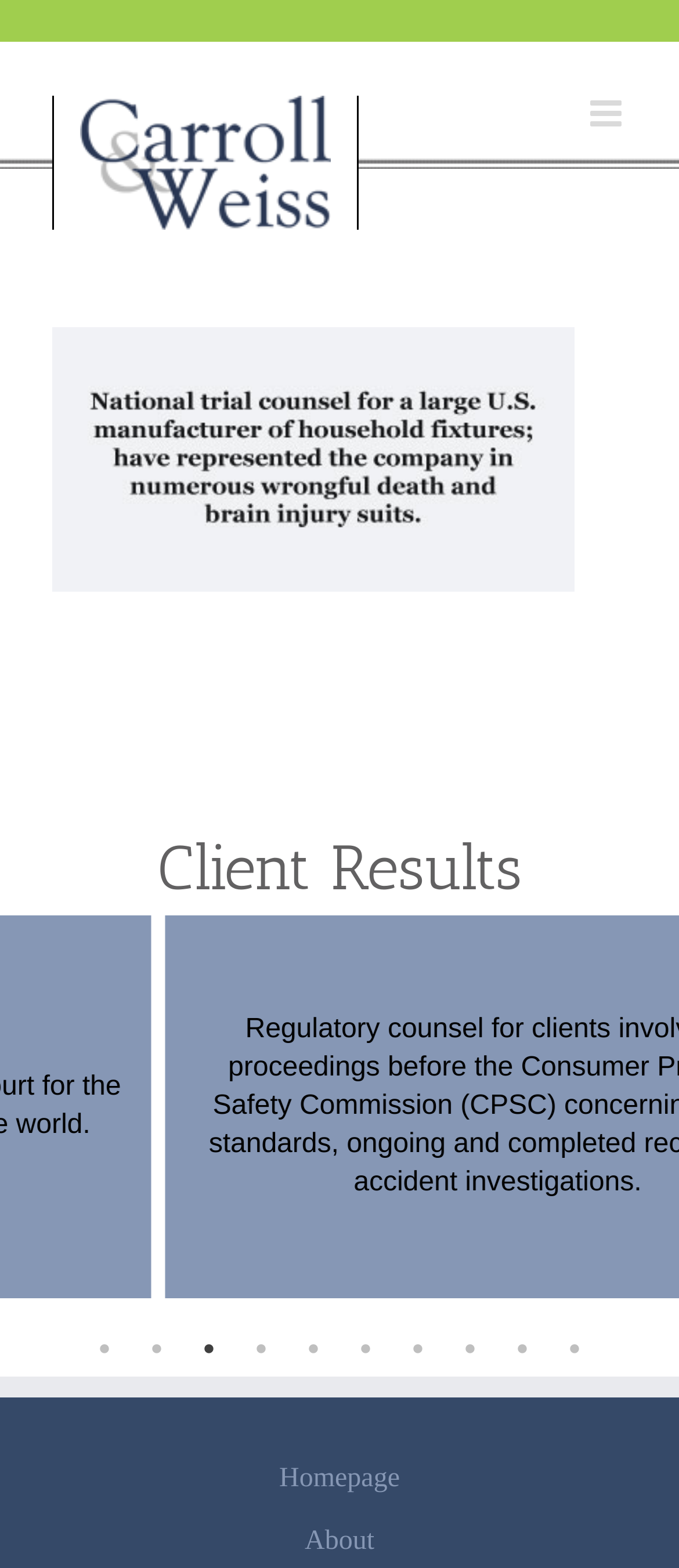Identify the bounding box coordinates of the area you need to click to perform the following instruction: "Click the Previous button".

[0.038, 0.701, 0.136, 0.723]